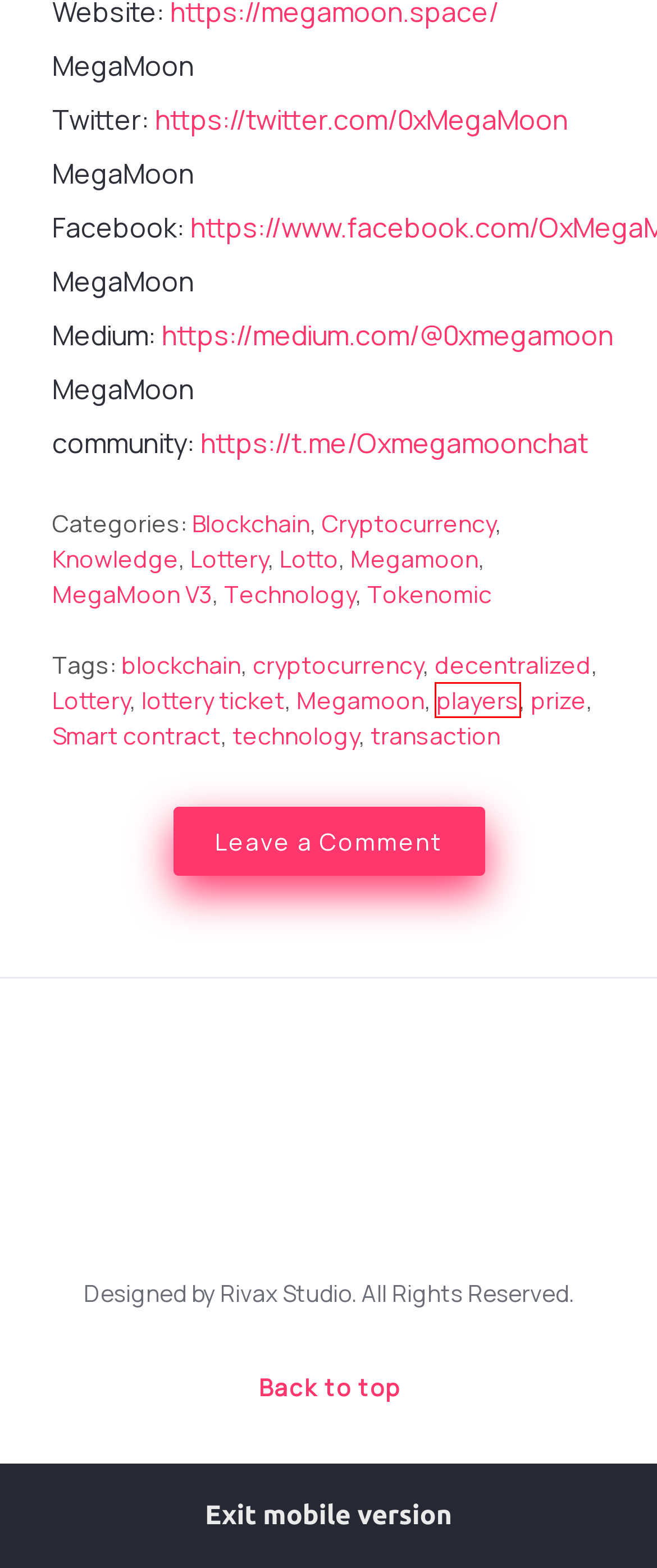You have a screenshot of a webpage with a red bounding box around a UI element. Determine which webpage description best matches the new webpage that results from clicking the element in the bounding box. Here are the candidates:
A. lottery ticket Archives - Megamoon
B. prize Archives - Megamoon
C. players Archives - Megamoon
D. transaction Archives - Megamoon
E. cryptocurrency Archives - Megamoon
F. decentralized Archives - Megamoon
G. blockchain Archives - Megamoon
H. technology Archives - Megamoon

C